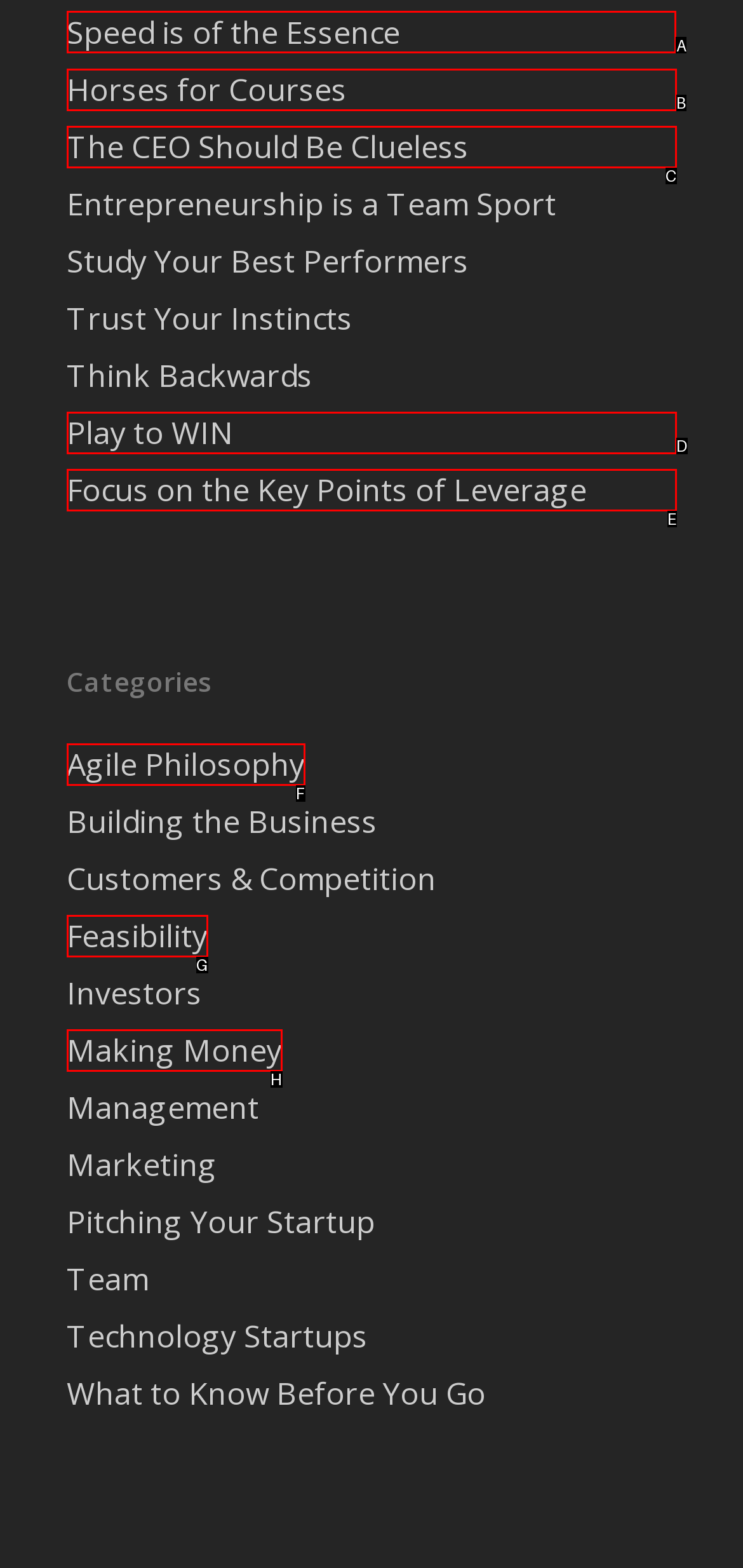Tell me the correct option to click for this task: Click on 'Speed is of the Essence'
Write down the option's letter from the given choices.

A